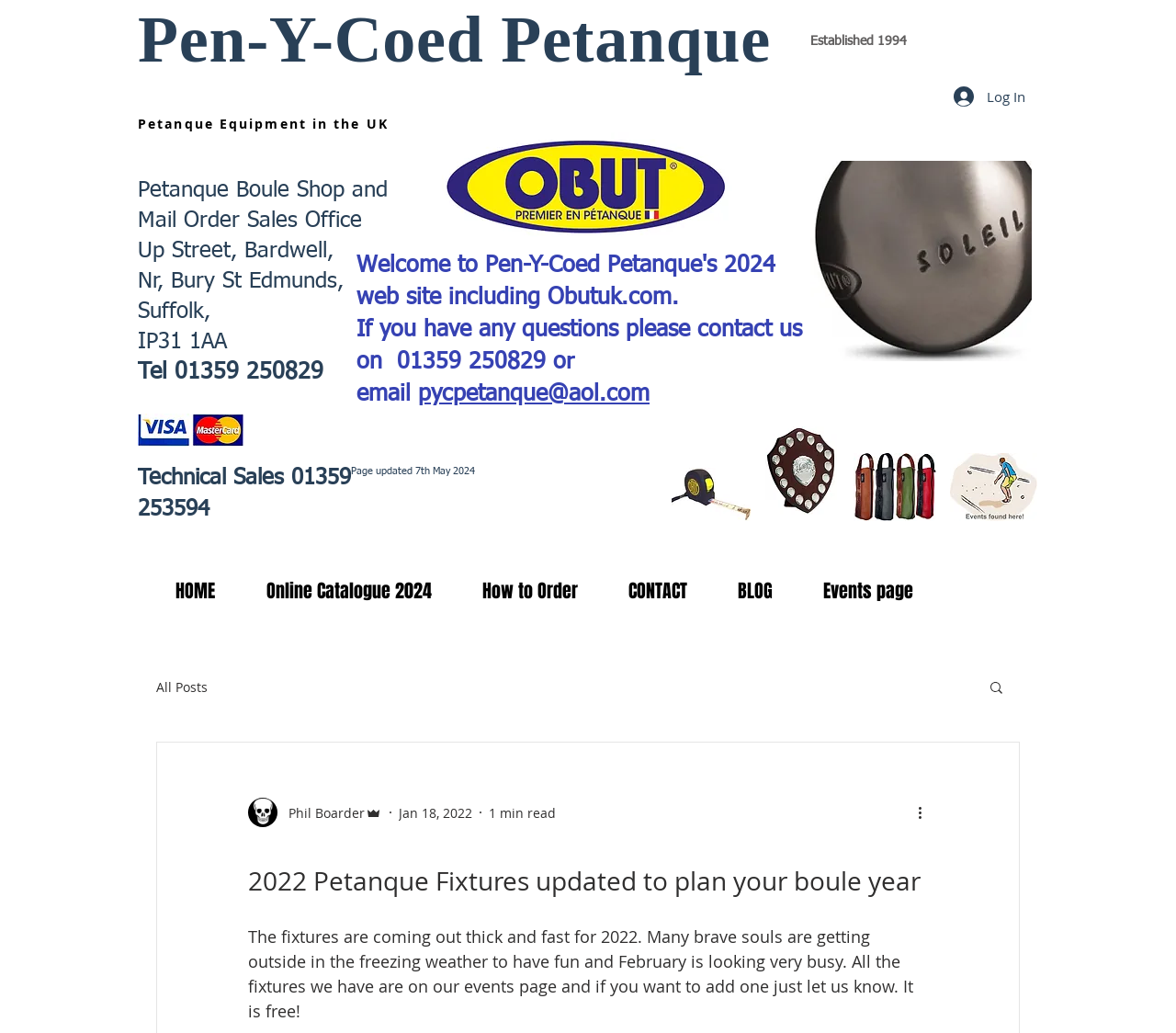Use the details in the image to answer the question thoroughly: 
How many navigation links are there on the webpage?

I found the answer by searching for navigation elements on the webpage. There are two navigation elements, one labeled 'Site' and another labeled 'blog', which suggests that there are two sets of navigation links on the webpage.